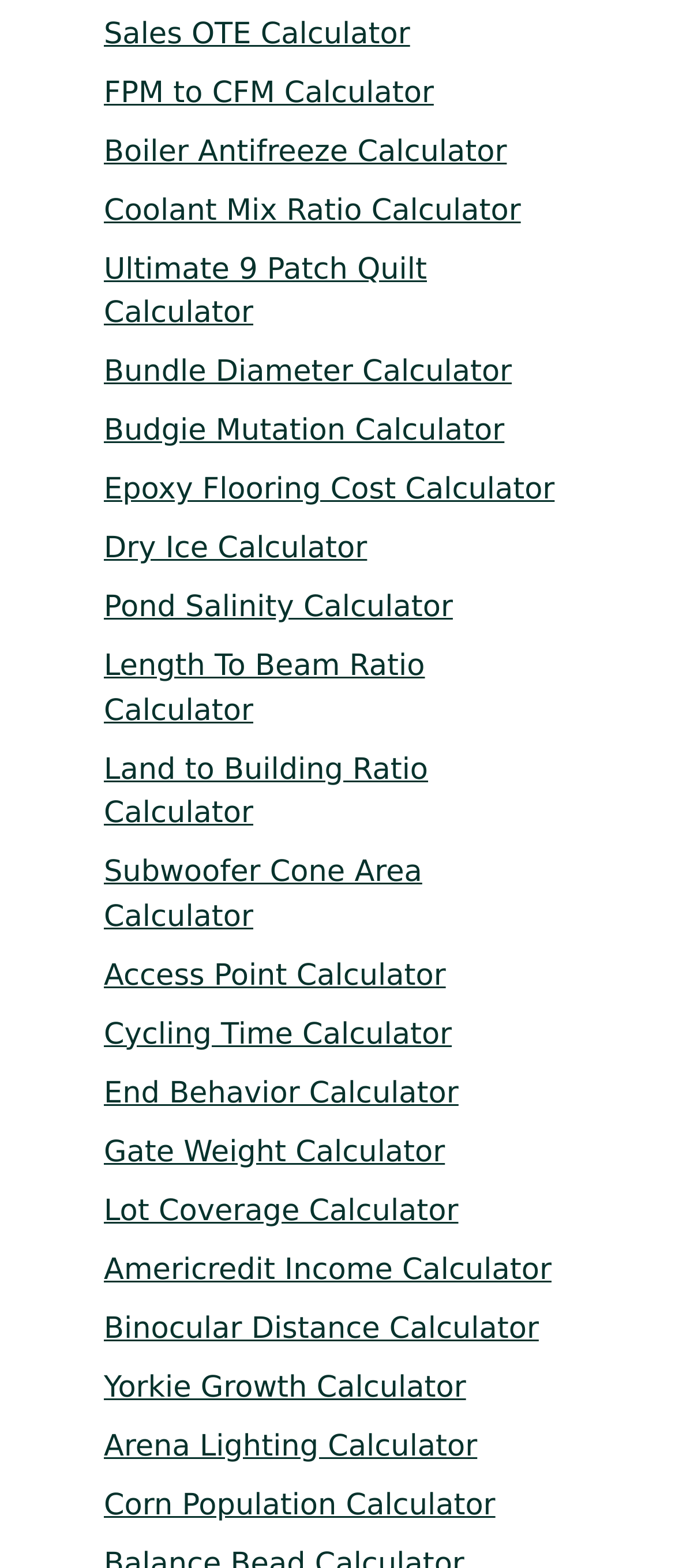What is the topic of the first calculator?
Please provide a single word or phrase based on the screenshot.

Sales OTE